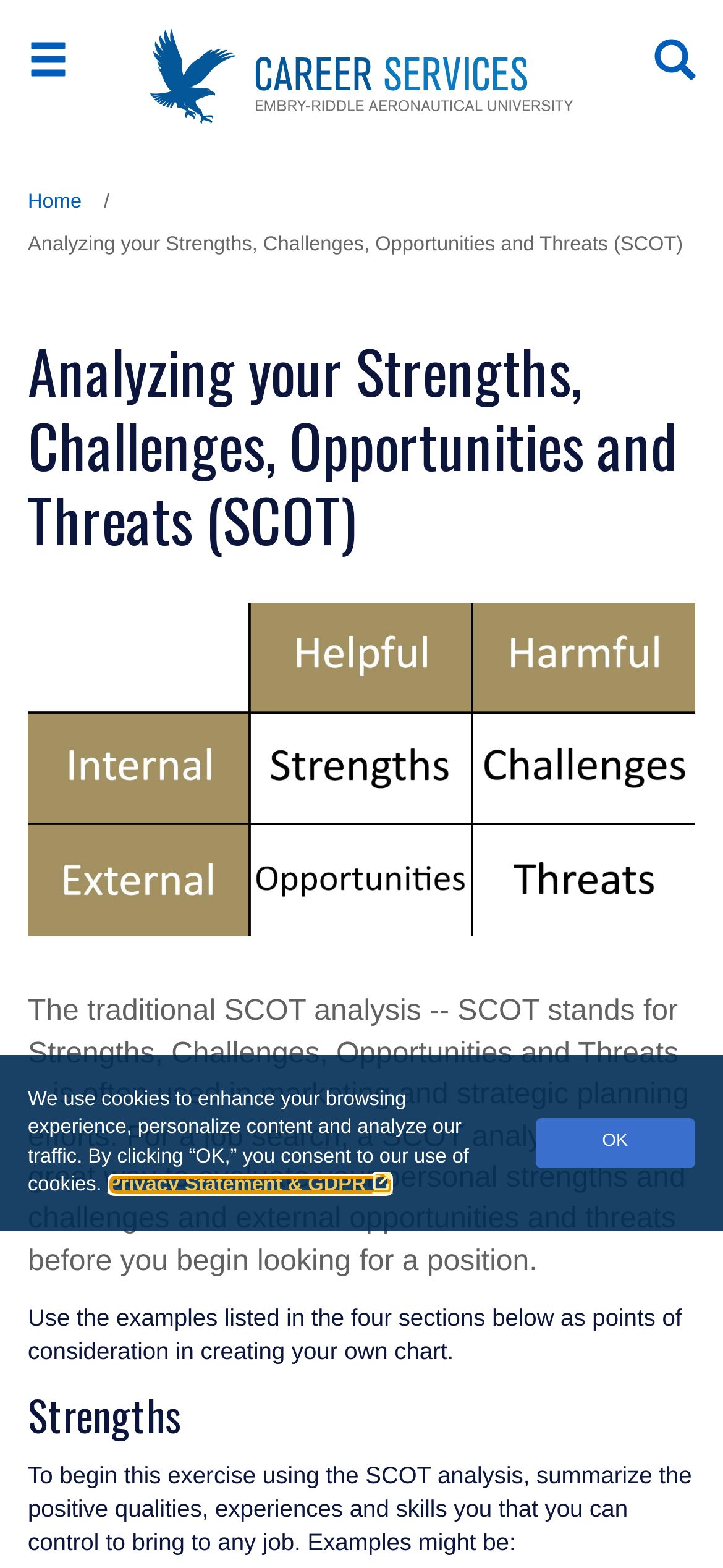What is the first step in creating a SCOT analysis?
From the screenshot, supply a one-word or short-phrase answer.

Summarize positive qualities